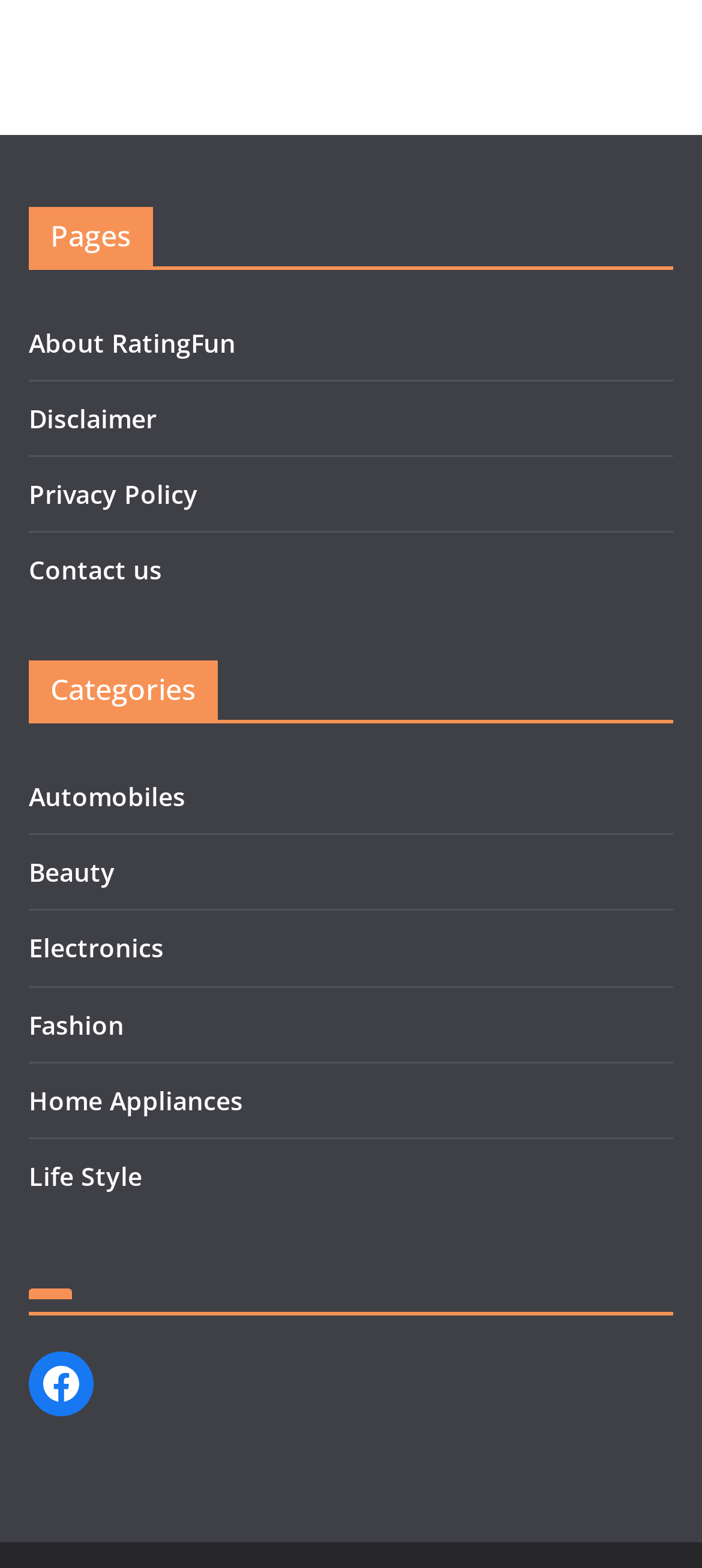Please identify the bounding box coordinates of the element I need to click to follow this instruction: "Explore Home Appliances category".

[0.041, 0.691, 0.346, 0.713]